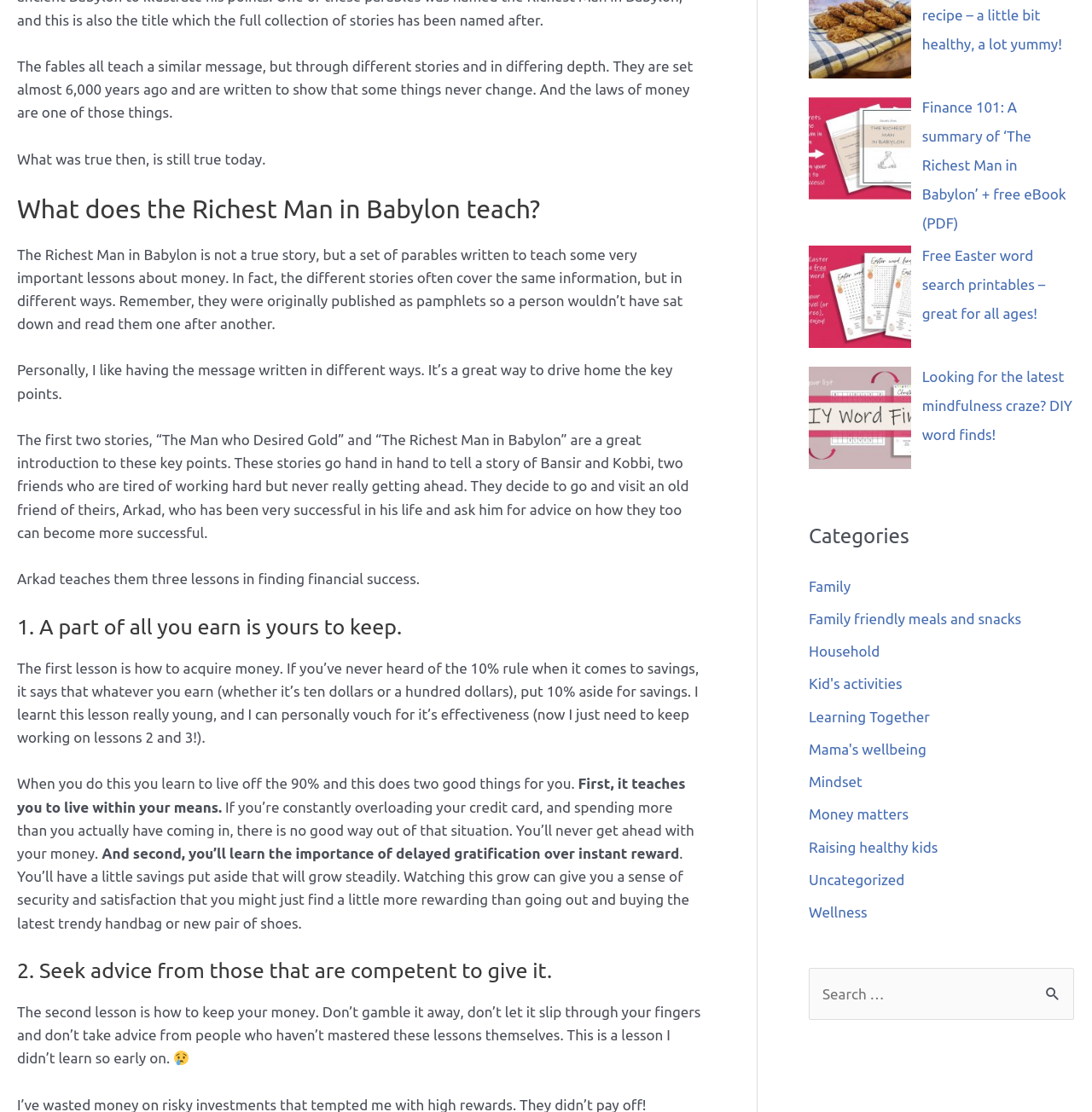Can you pinpoint the bounding box coordinates for the clickable element required for this instruction: "Click the 'Money matters' link"? The coordinates should be four float numbers between 0 and 1, i.e., [left, top, right, bottom].

[0.741, 0.725, 0.832, 0.74]